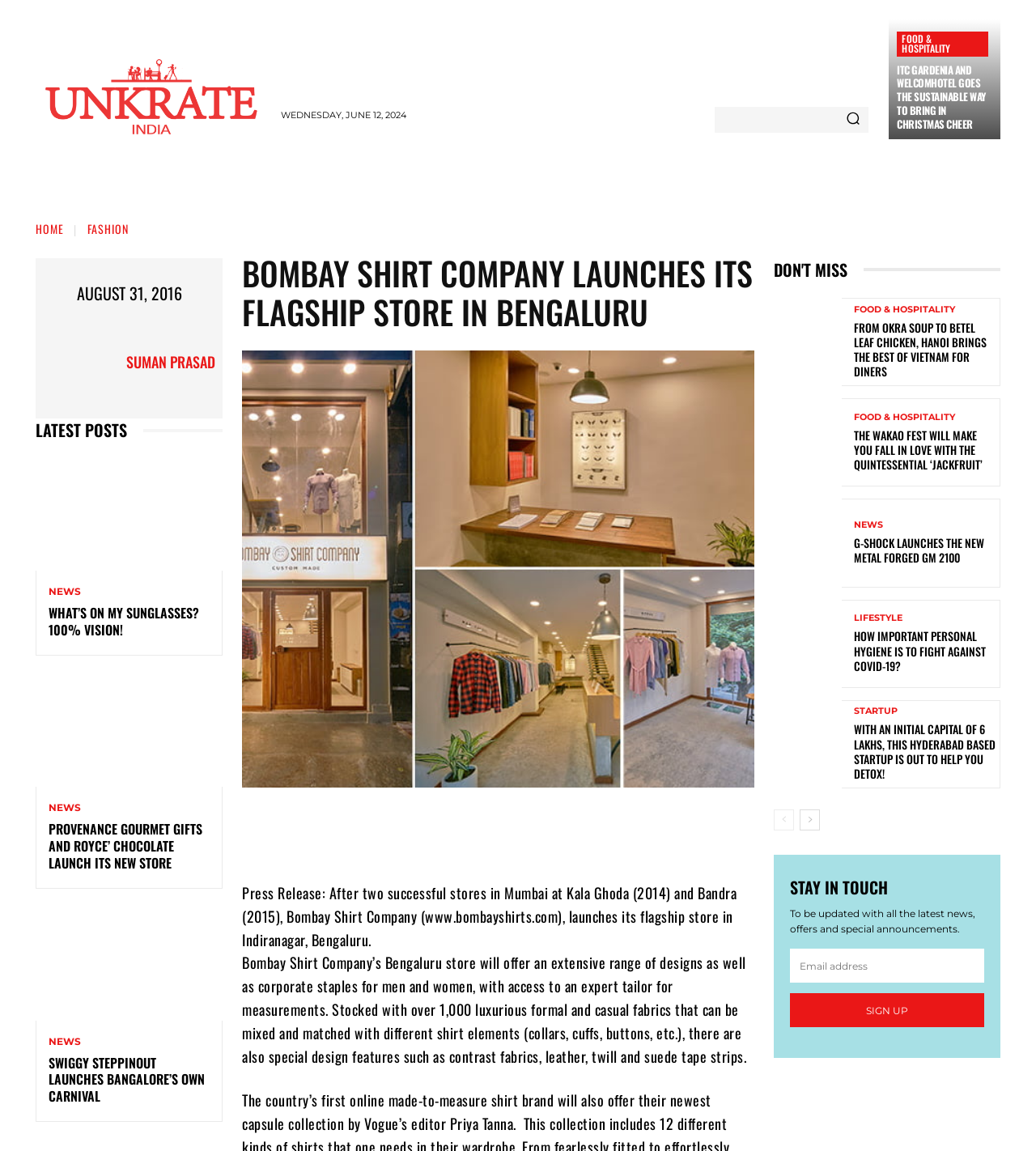Determine the coordinates of the bounding box that should be clicked to complete the instruction: "Sign up for the newsletter". The coordinates should be represented by four float numbers between 0 and 1: [left, top, right, bottom].

[0.762, 0.863, 0.95, 0.893]